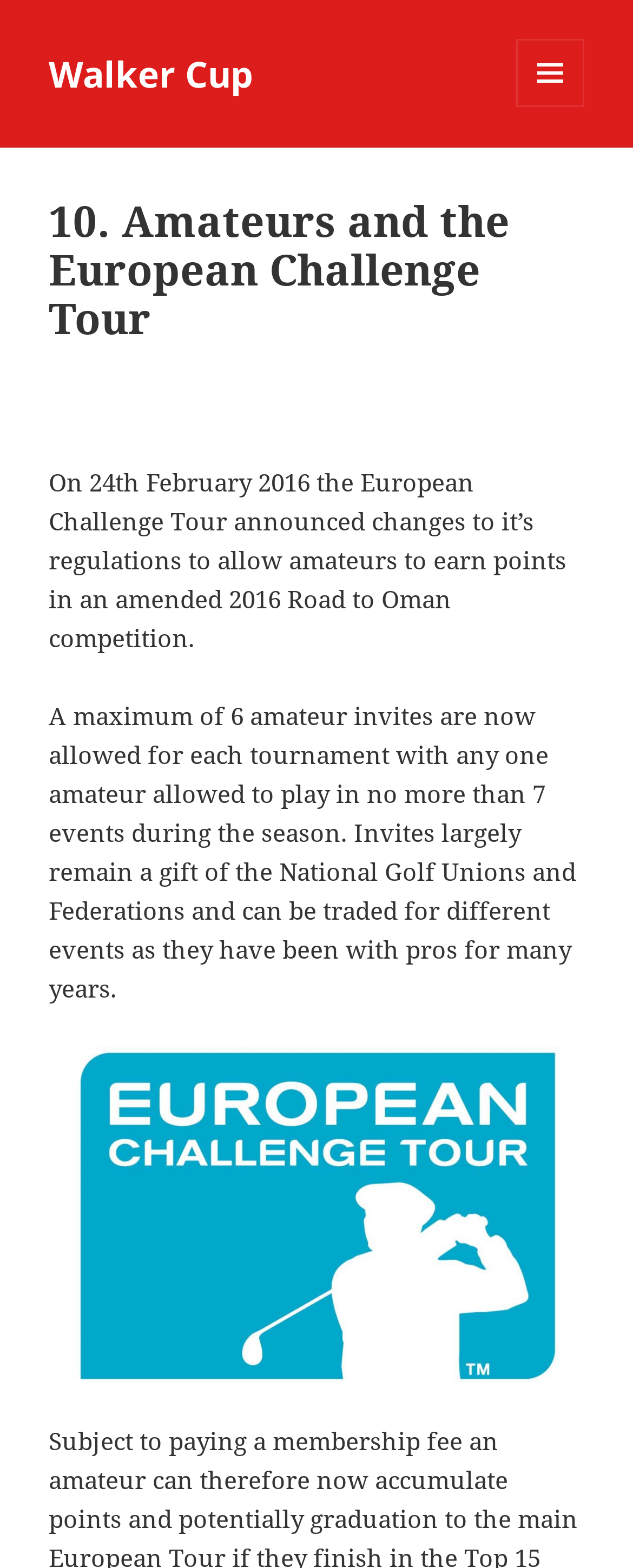What is the purpose of amateur invites?
From the image, respond with a single word or phrase.

Gift of National Golf Unions and Federations